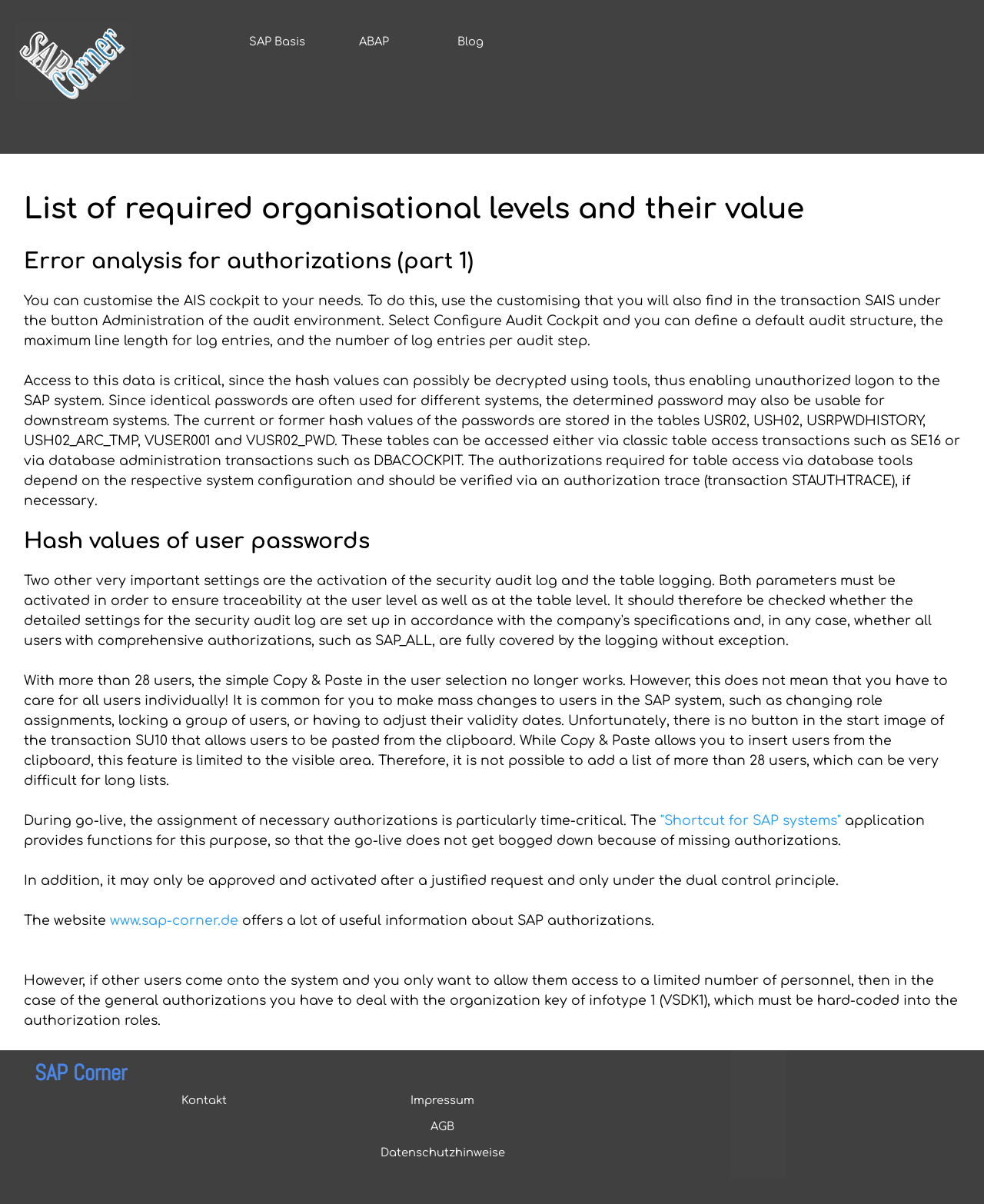Find and provide the bounding box coordinates for the UI element described with: "Tools & Home Improvement".

None